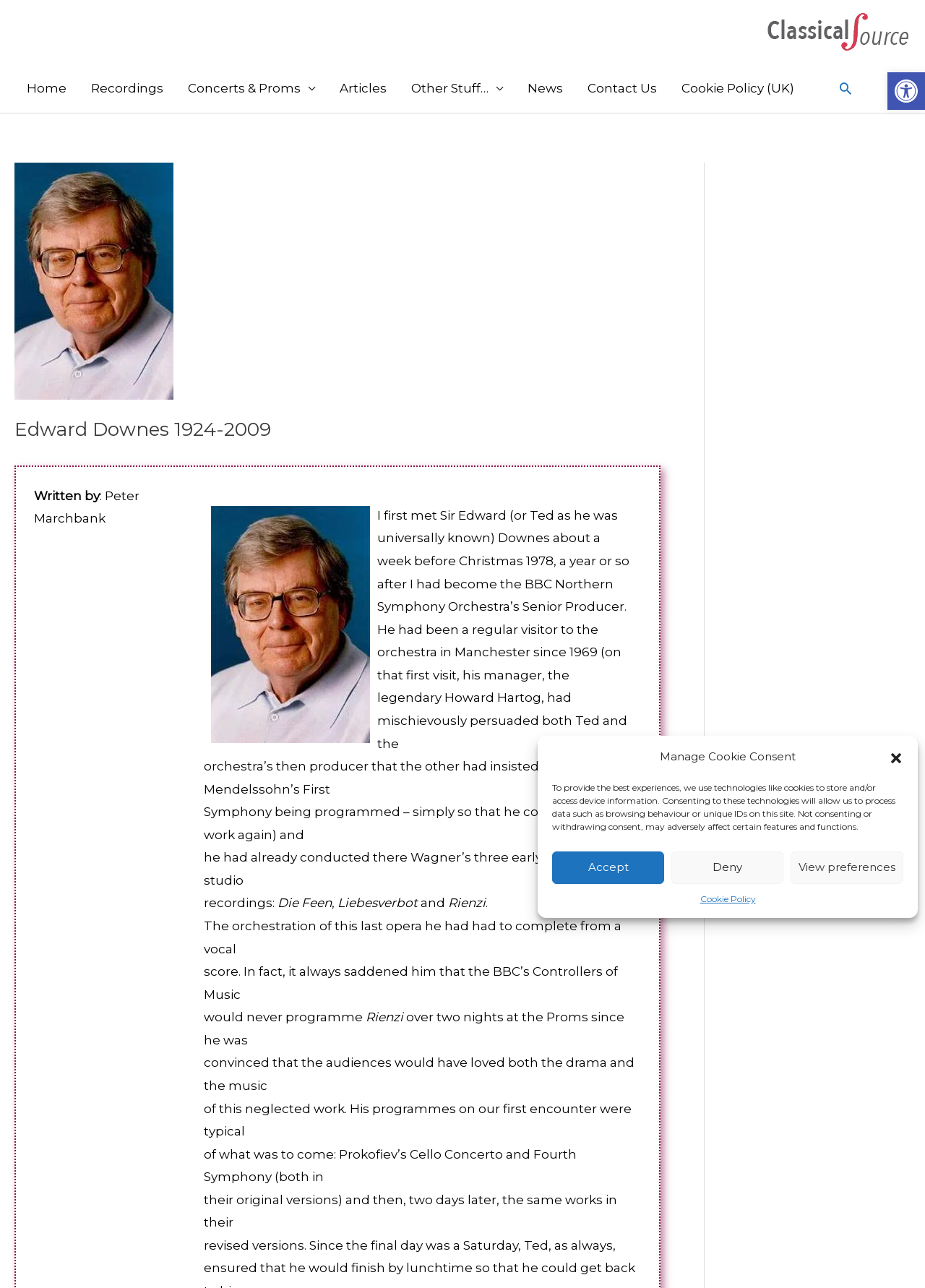Please locate and retrieve the main header text of the webpage.

Edward Downes 1924-2009